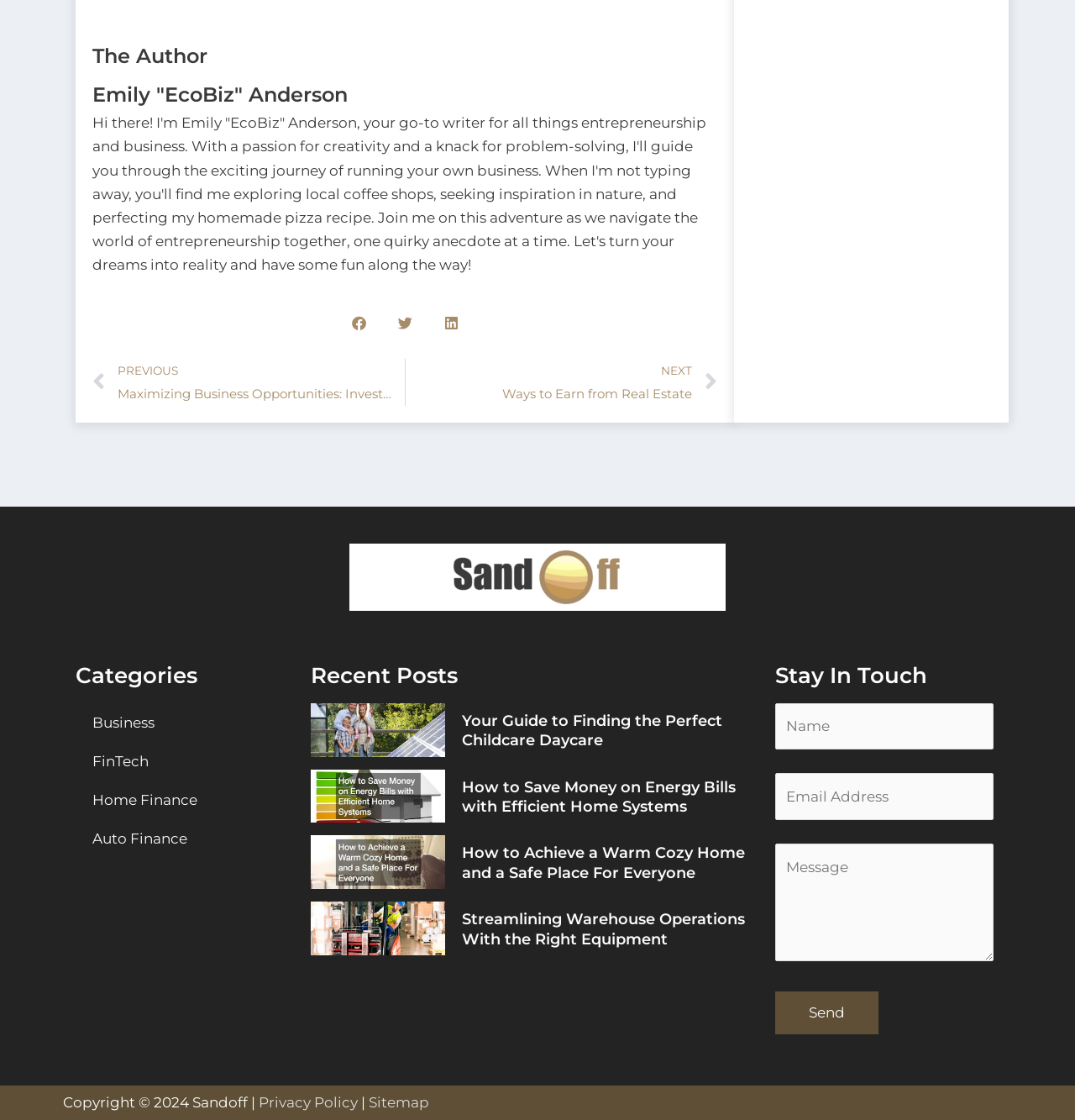Locate the bounding box coordinates of the area to click to fulfill this instruction: "Fill in the 'Name' field in the contact form". The bounding box should be presented as four float numbers between 0 and 1, in the order [left, top, right, bottom].

[0.721, 0.628, 0.924, 0.669]